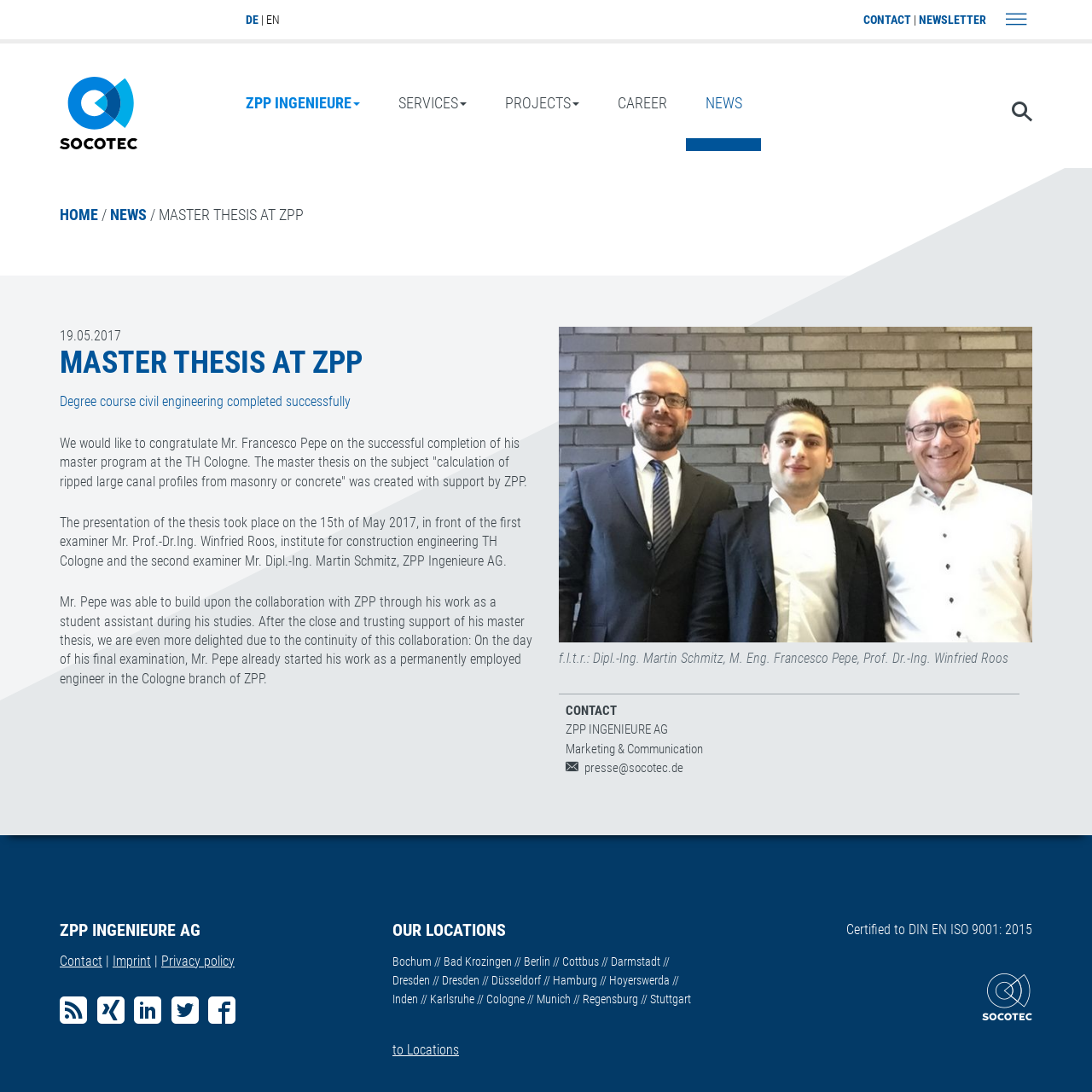Please provide the bounding box coordinates for the element that needs to be clicked to perform the following instruction: "Contact ZPP Ingenieure". The coordinates should be given as four float numbers between 0 and 1, i.e., [left, top, right, bottom].

[0.791, 0.012, 0.834, 0.024]